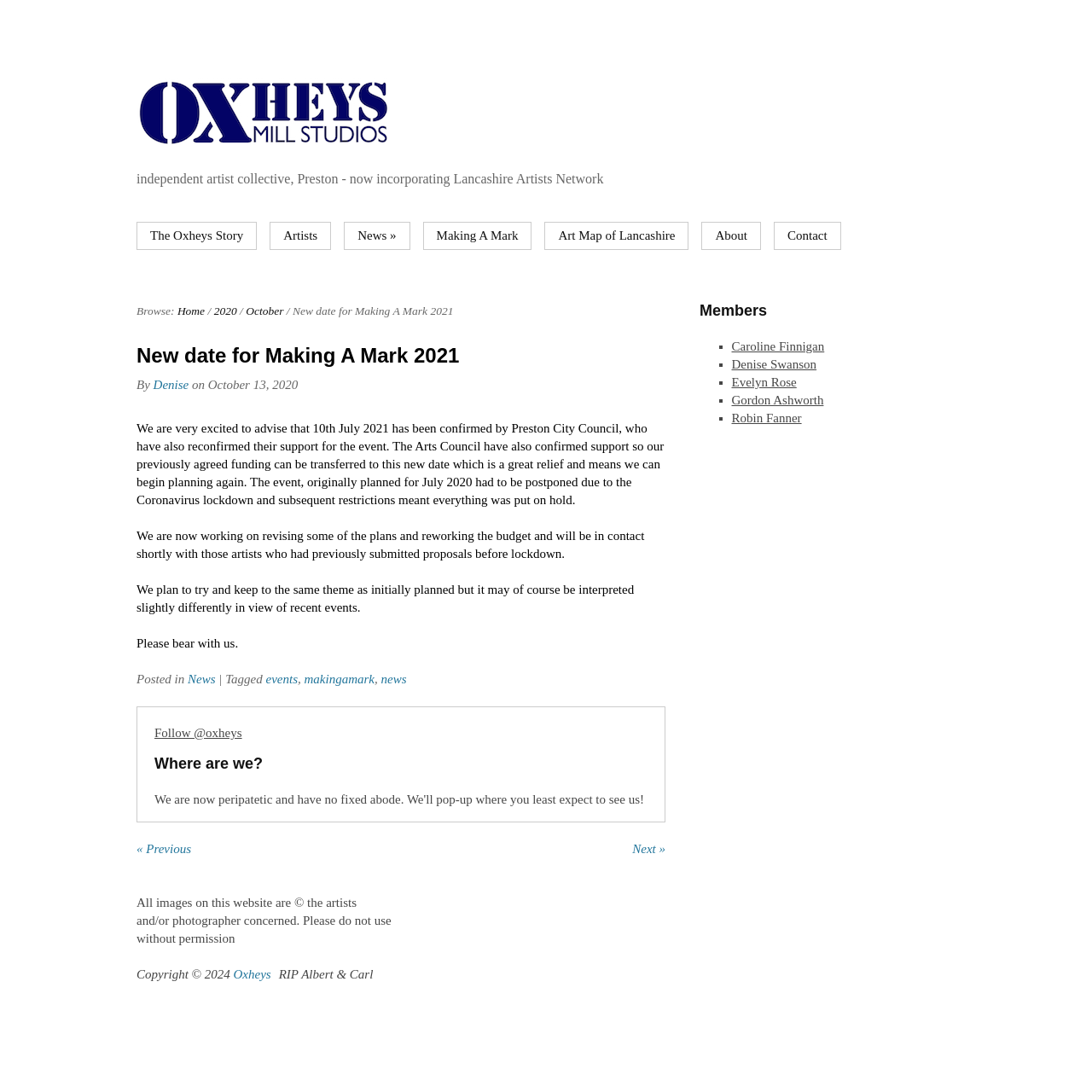Show me the bounding box coordinates of the clickable region to achieve the task as per the instruction: "View the 'Members' list".

[0.641, 0.277, 0.875, 0.293]